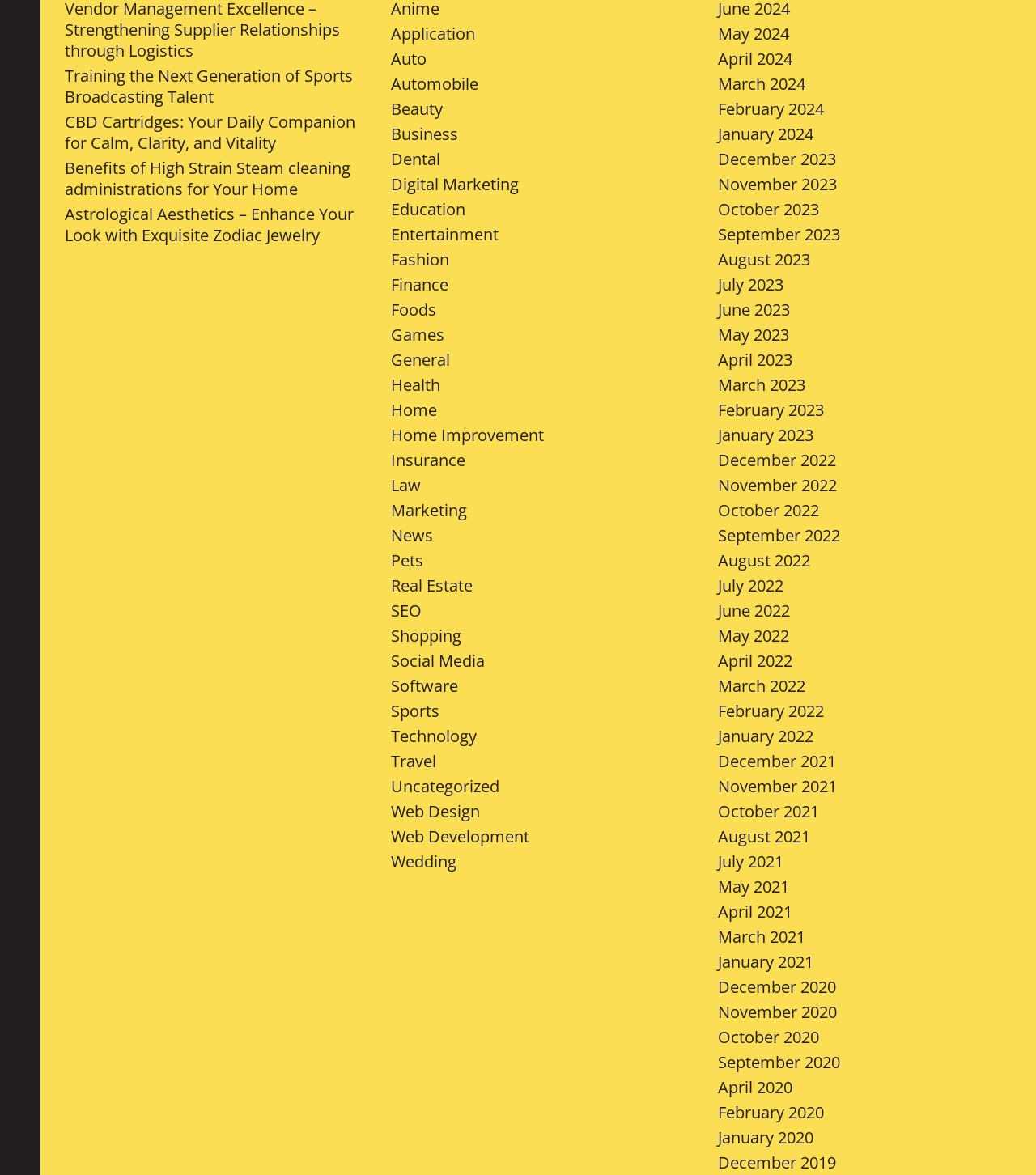What is the purpose of the 'Application' link?
Using the information from the image, give a concise answer in one word or a short phrase.

To access application-related content